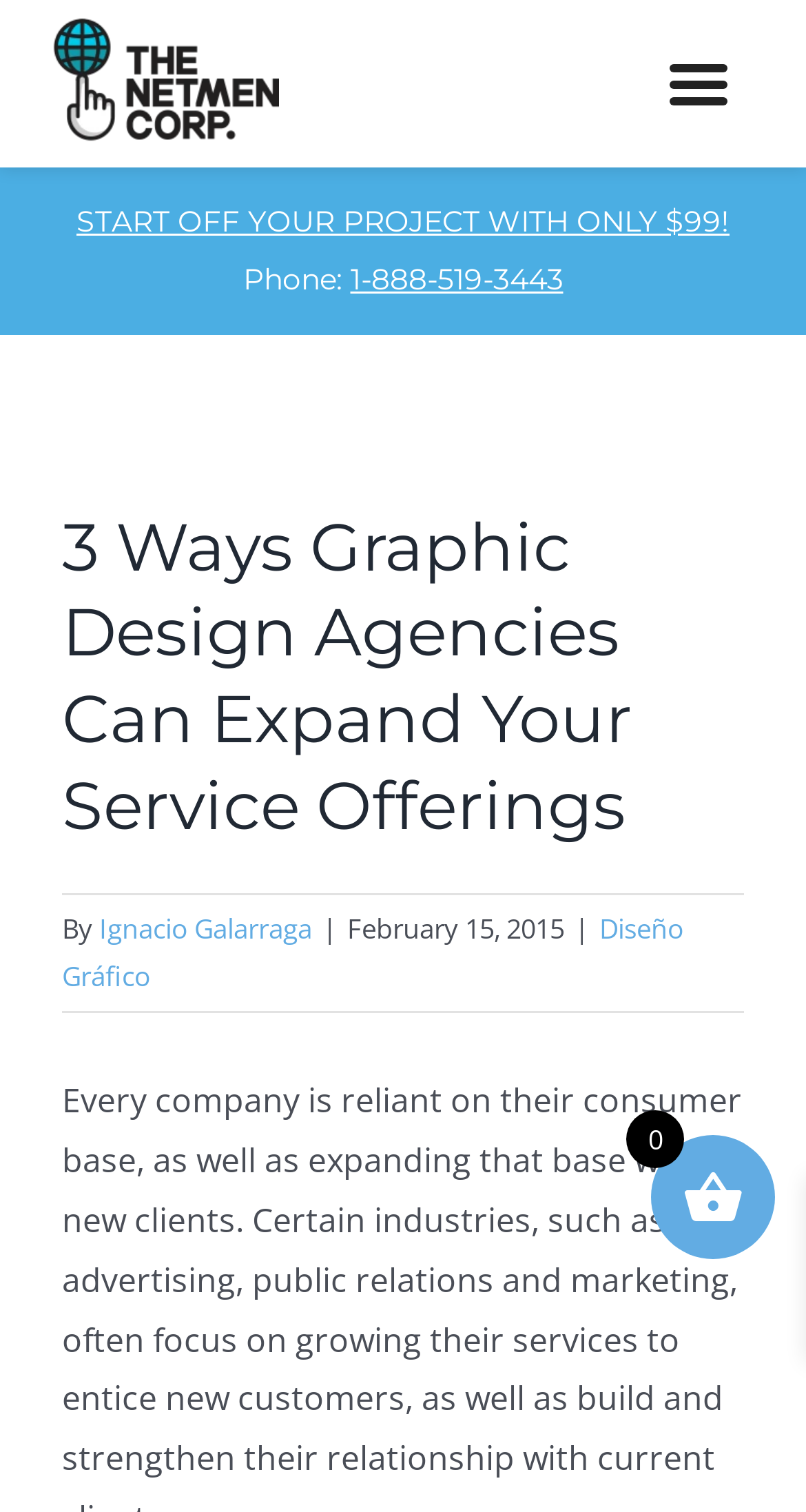What is the date of the article about graphic design agencies?
Analyze the screenshot and provide a detailed answer to the question.

I found the date by looking at the static text element adjacent to the author's name which contains the date of the article.